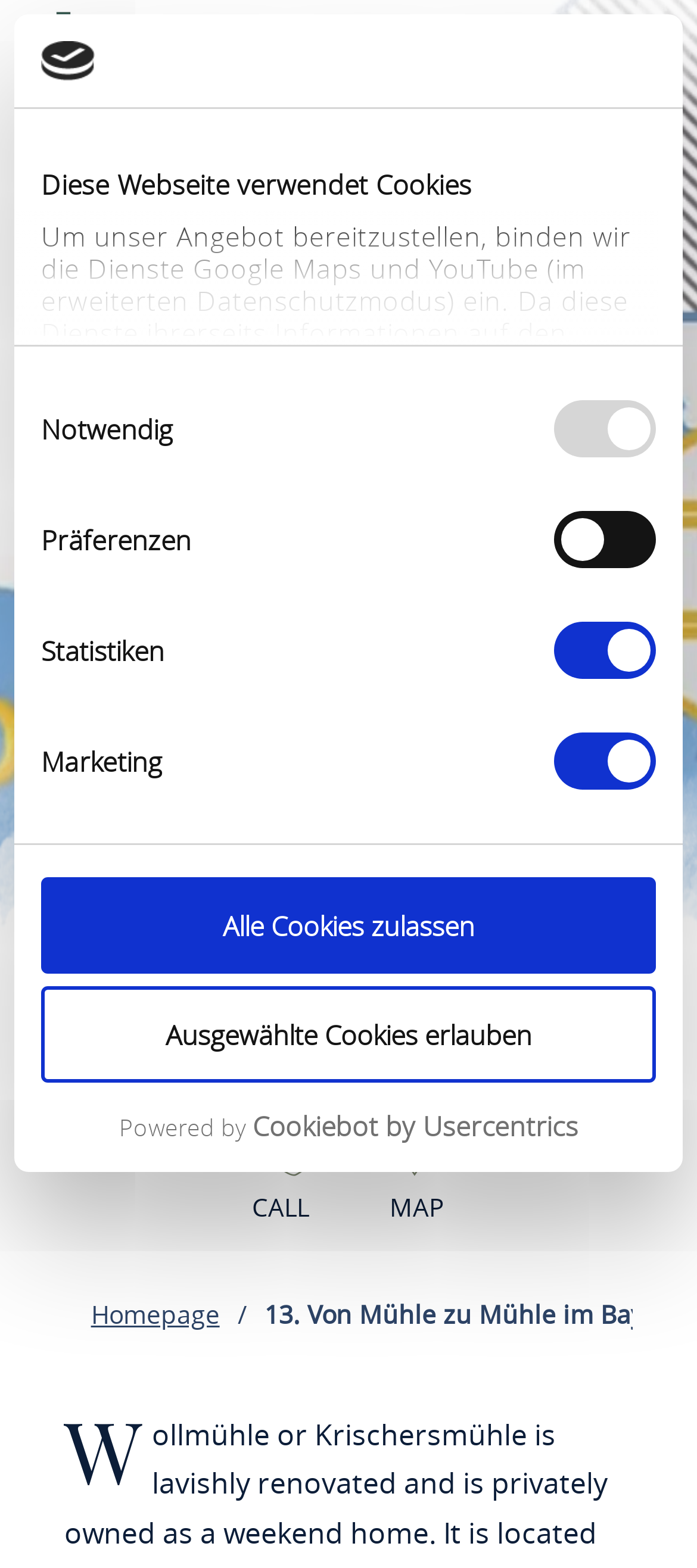Locate the UI element described as follows: "Impressum". Return the bounding box coordinates as four float numbers between 0 and 1 in the order [left, top, right, bottom].

[0.059, 0.59, 0.277, 0.613]